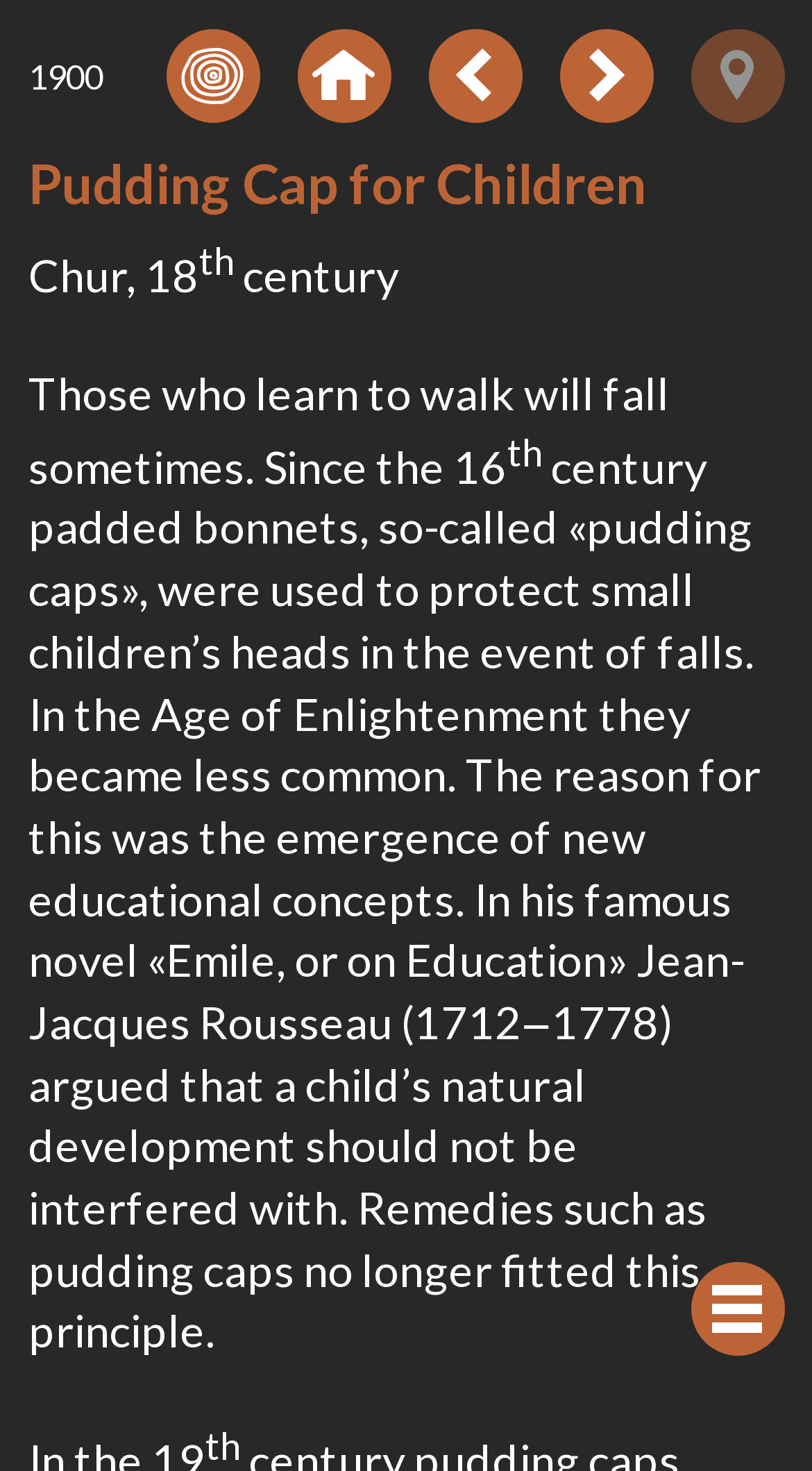Use a single word or phrase to respond to the question:
How many images are on the webpage?

4